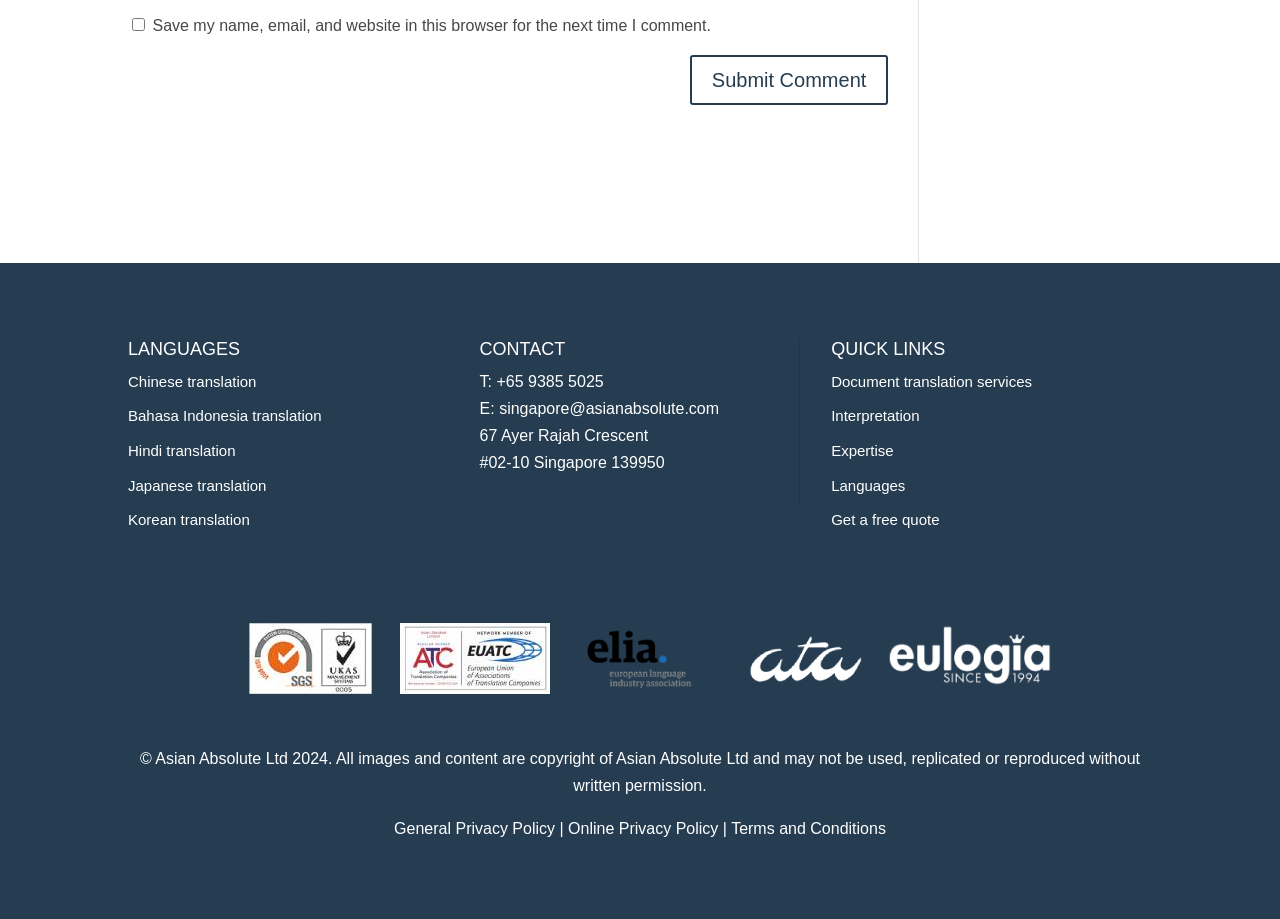Predict the bounding box coordinates of the UI element that matches this description: "Bahasa Indonesia translation". The coordinates should be in the format [left, top, right, bottom] with each value between 0 and 1.

[0.1, 0.443, 0.251, 0.462]